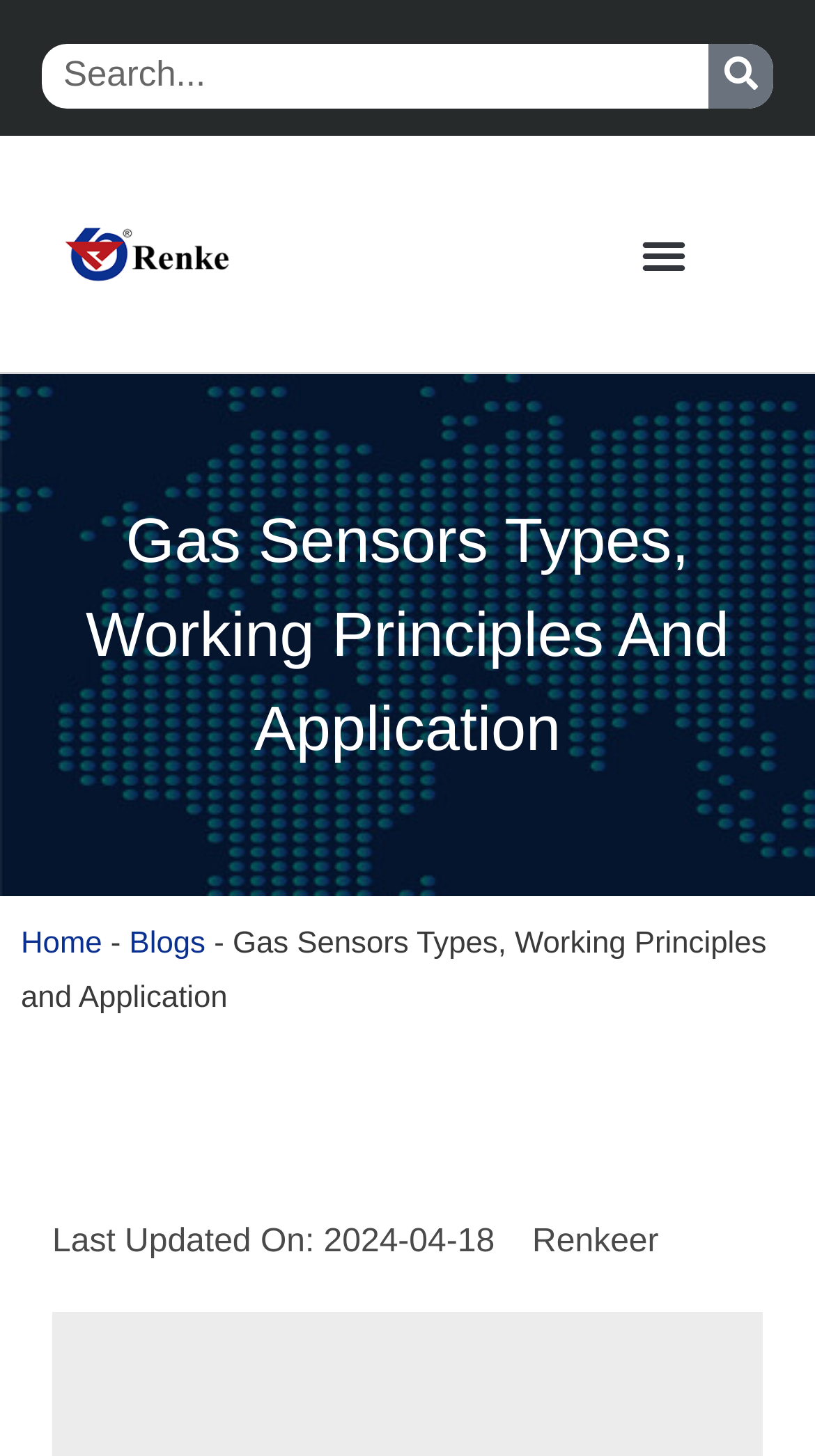How many links are in the breadcrumbs navigation?
Based on the screenshot, provide a one-word or short-phrase response.

3